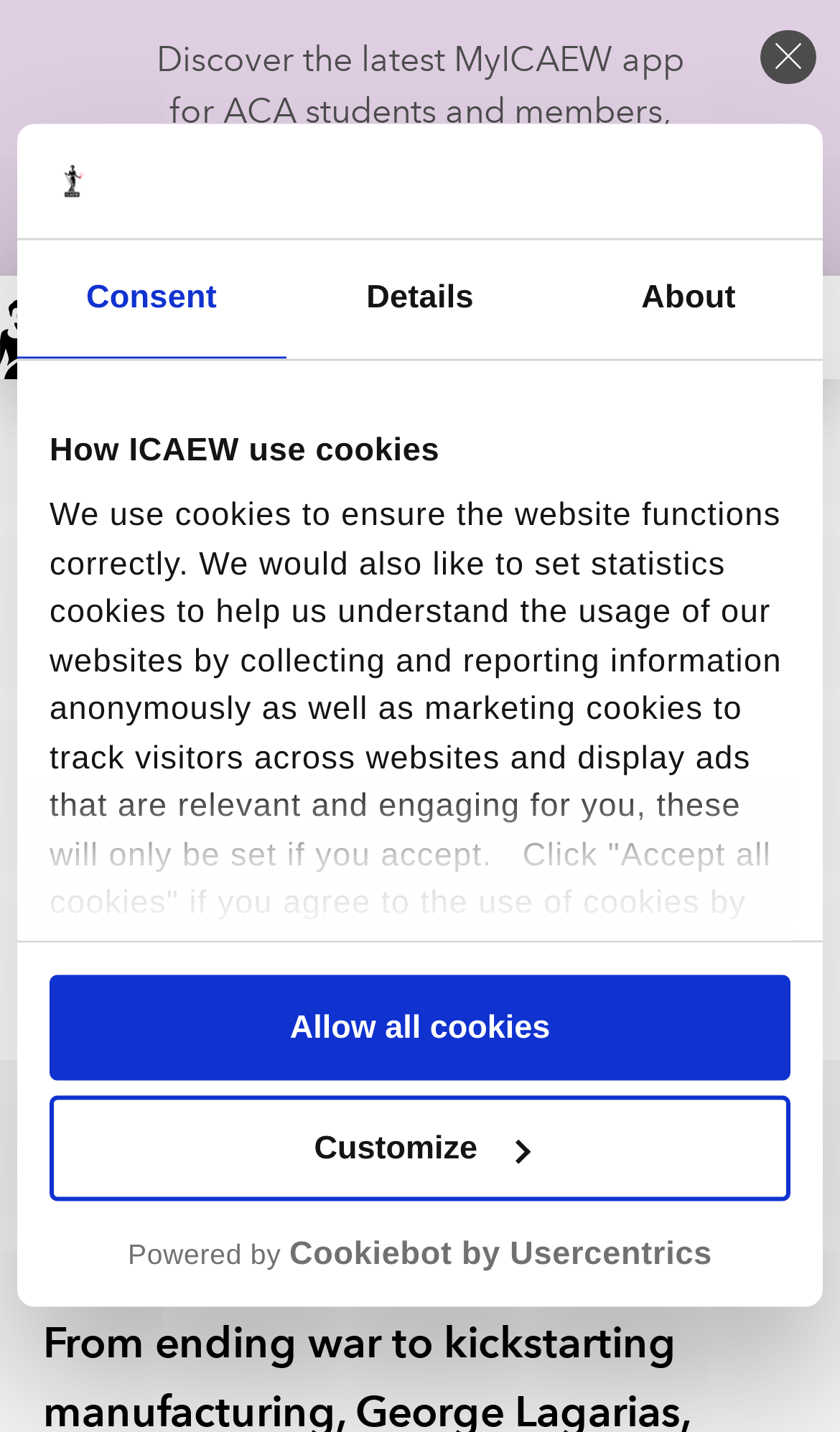Please identify the coordinates of the bounding box that should be clicked to fulfill this instruction: "Click the 'Customize' button".

[0.059, 0.765, 0.941, 0.839]